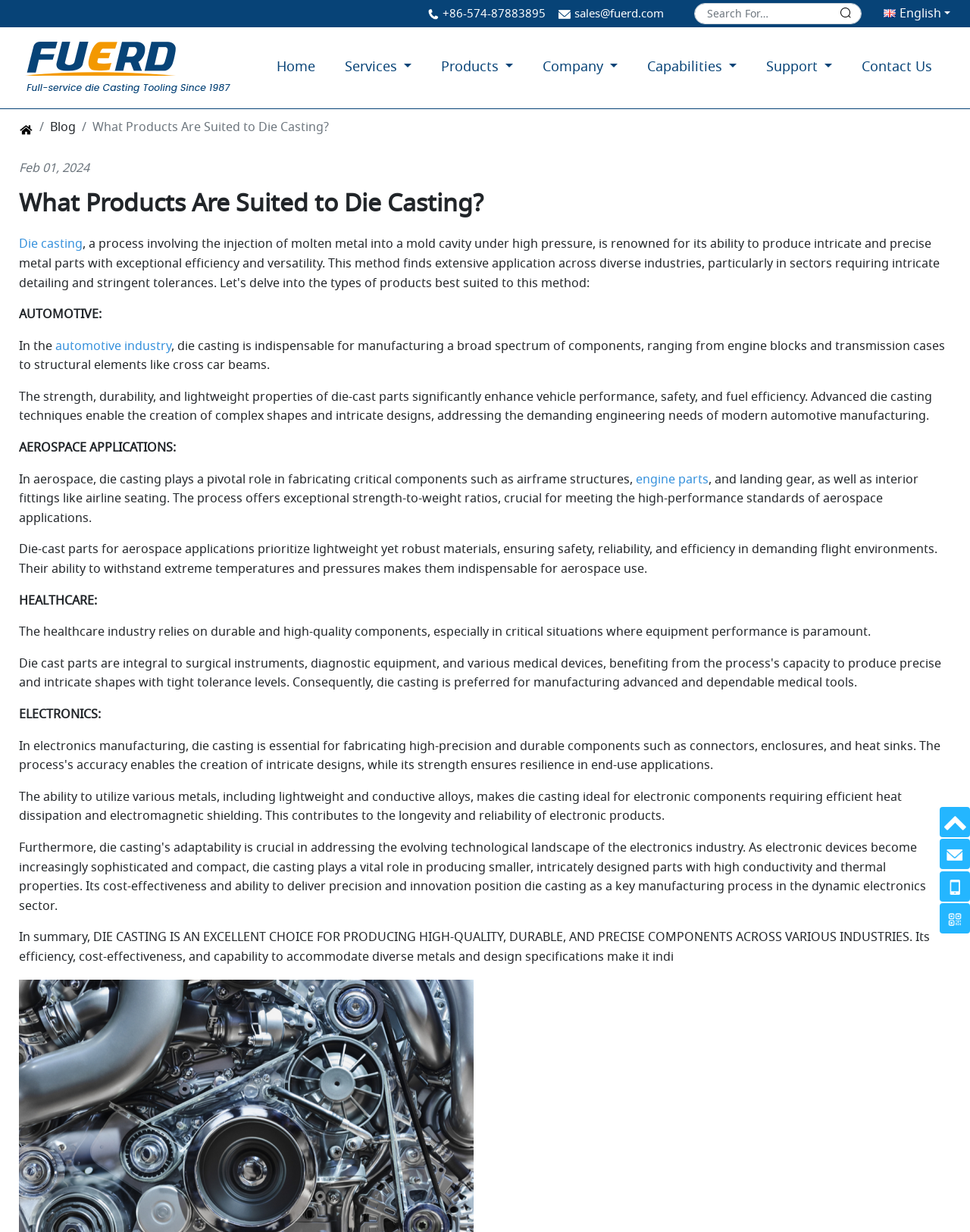Refer to the image and offer a detailed explanation in response to the question: What is the purpose of die casting in the automotive industry?

I found the answer by reading the text on the webpage, which states that die casting is used to manufacture a broad spectrum of components in the automotive industry, including engine blocks and transmission cases.